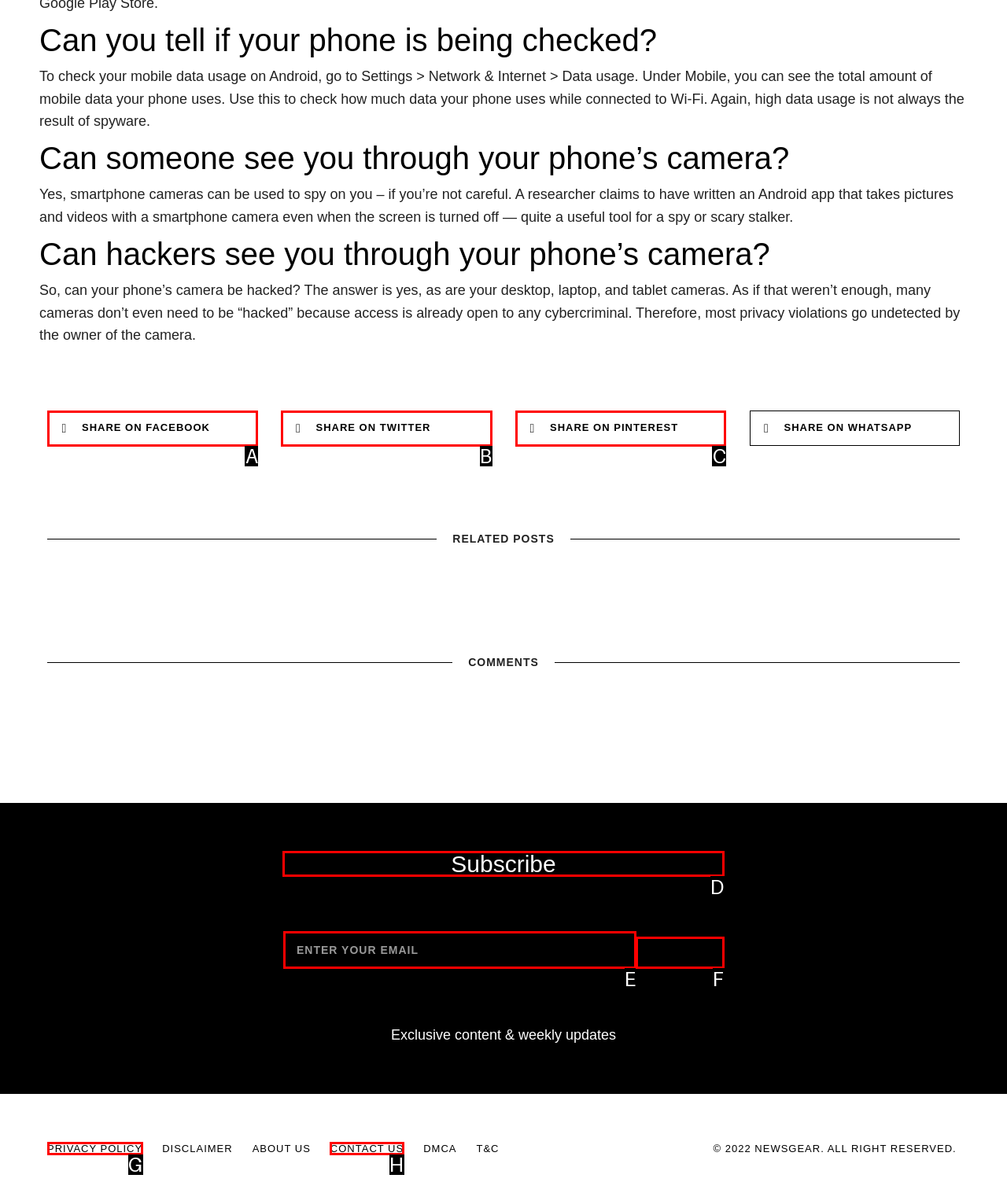What letter corresponds to the UI element to complete this task: Visit the 'TRAVEL' section
Answer directly with the letter.

None